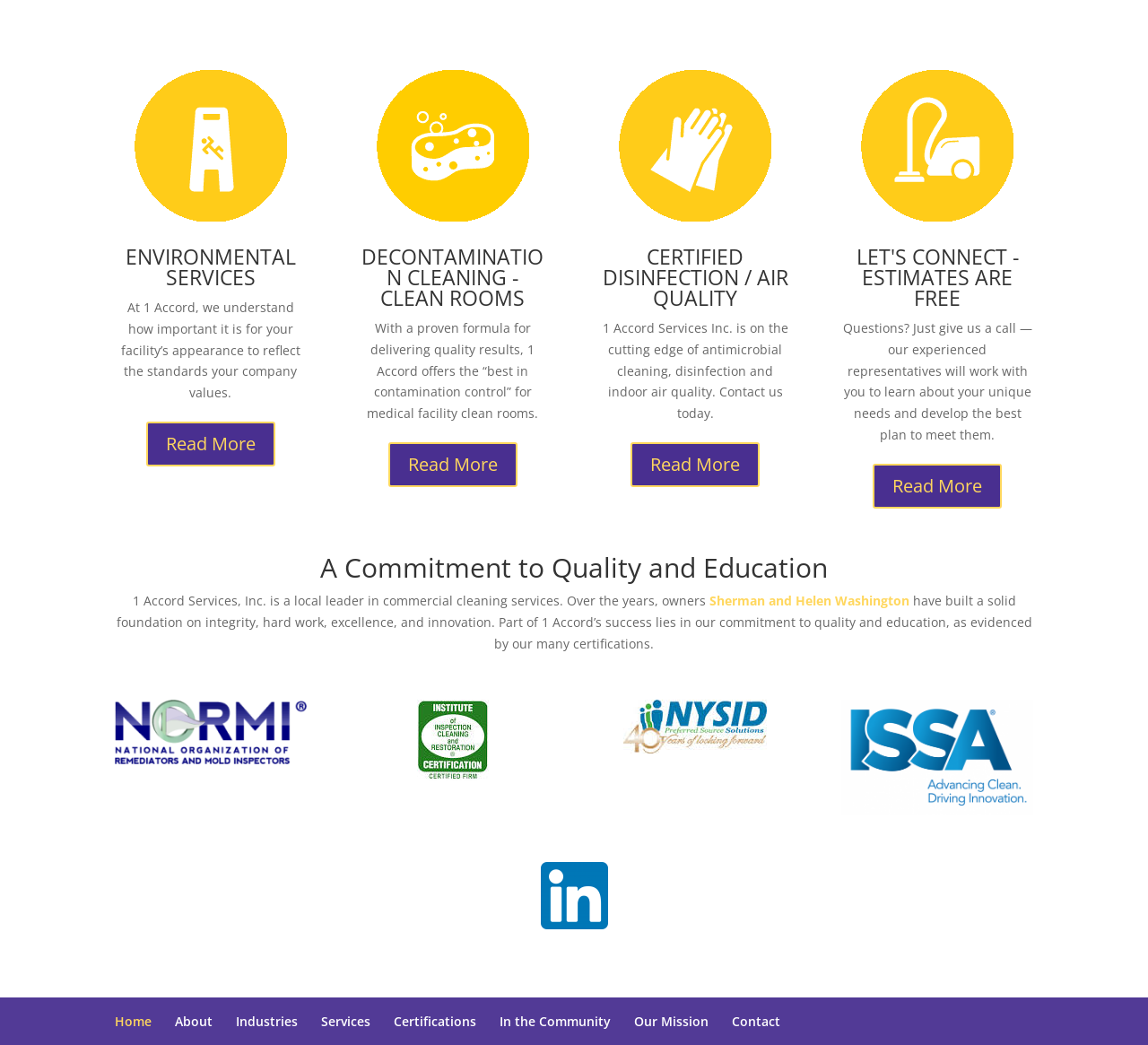Pinpoint the bounding box coordinates of the element to be clicked to execute the instruction: "Contact for estimates".

[0.76, 0.444, 0.873, 0.486]